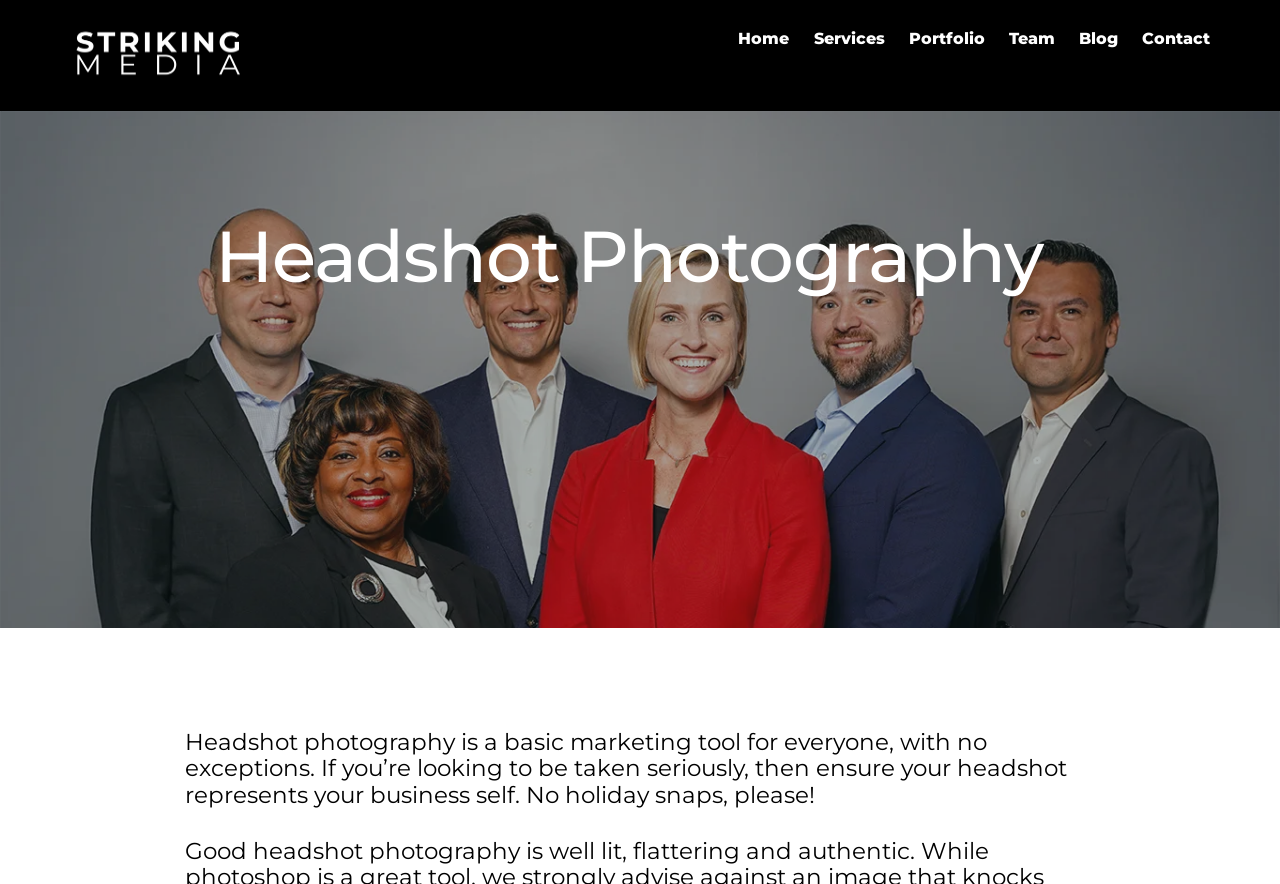What is the purpose of headshot photography?
Use the image to answer the question with a single word or phrase.

To be taken seriously